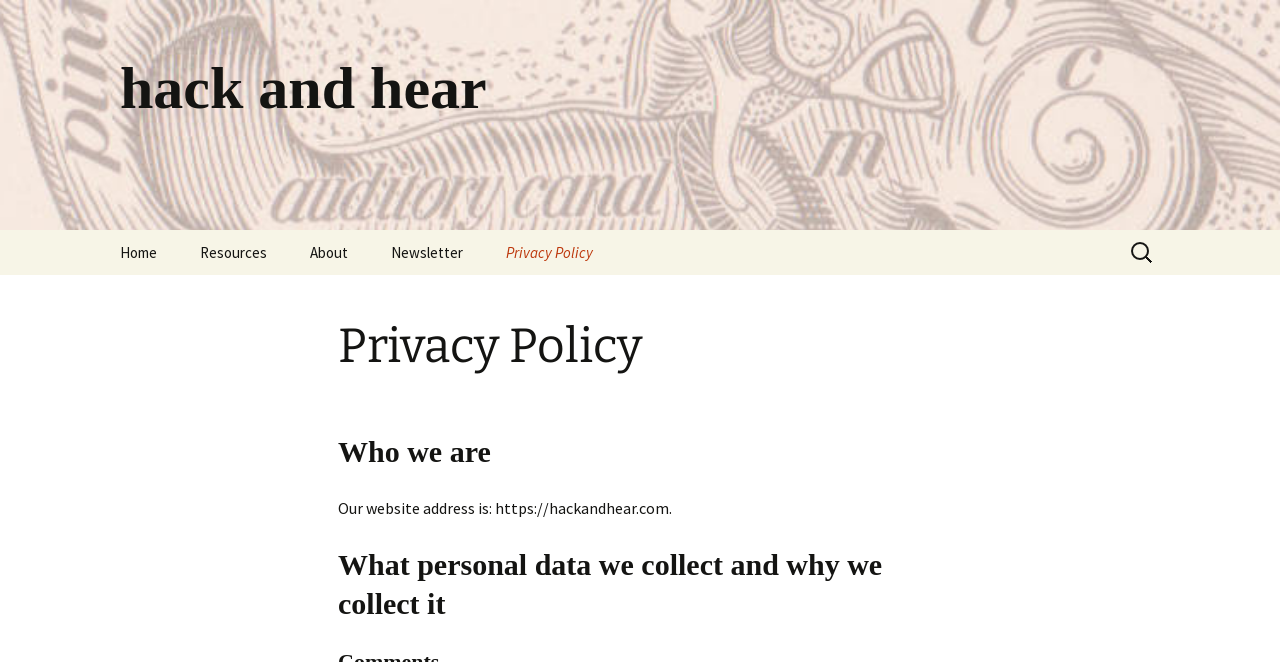Please identify the coordinates of the bounding box for the clickable region that will accomplish this instruction: "search for something".

[0.88, 0.349, 0.906, 0.414]